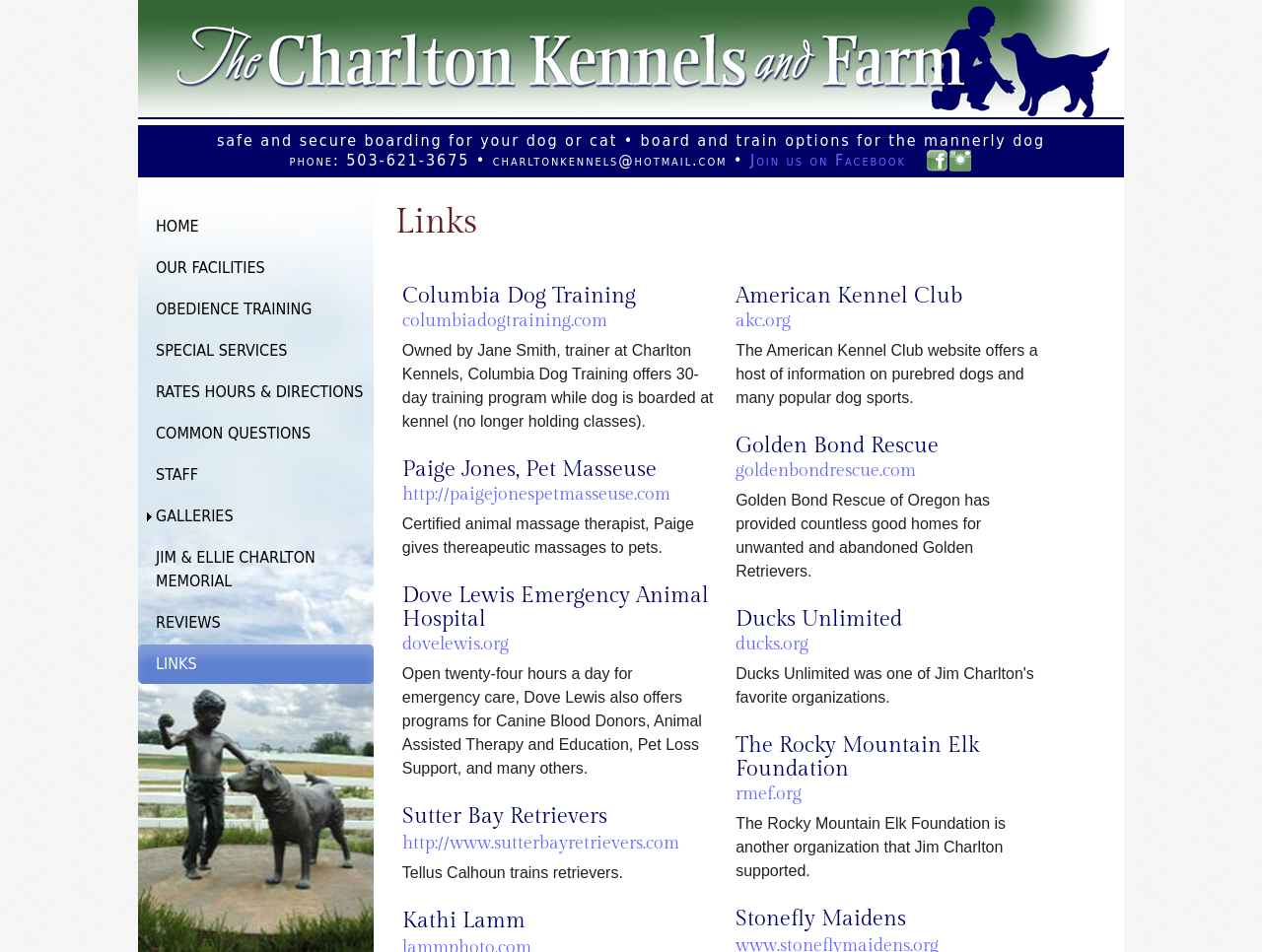Specify the bounding box coordinates of the area to click in order to execute this command: 'Check the 'American Kennel Club' website'. The coordinates should consist of four float numbers ranging from 0 to 1, and should be formatted as [left, top, right, bottom].

[0.583, 0.327, 0.627, 0.348]